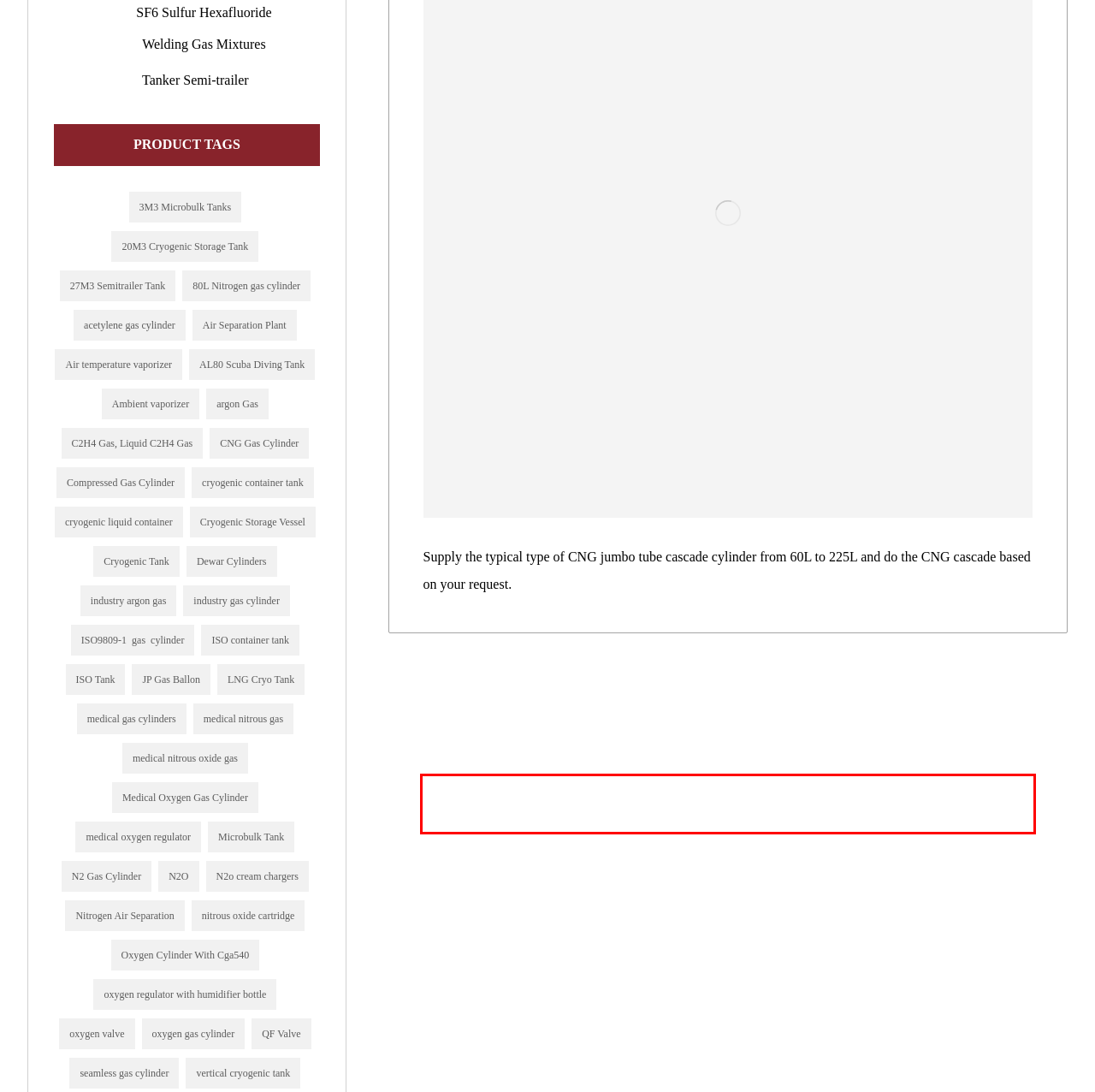The screenshot provided shows a webpage with a red bounding box. Apply OCR to the text within this red bounding box and provide the extracted content.

Supply the typical type of CNG jumbo tube cascade cylinder from 60L to 225L and do the CNG cascade based on your request.